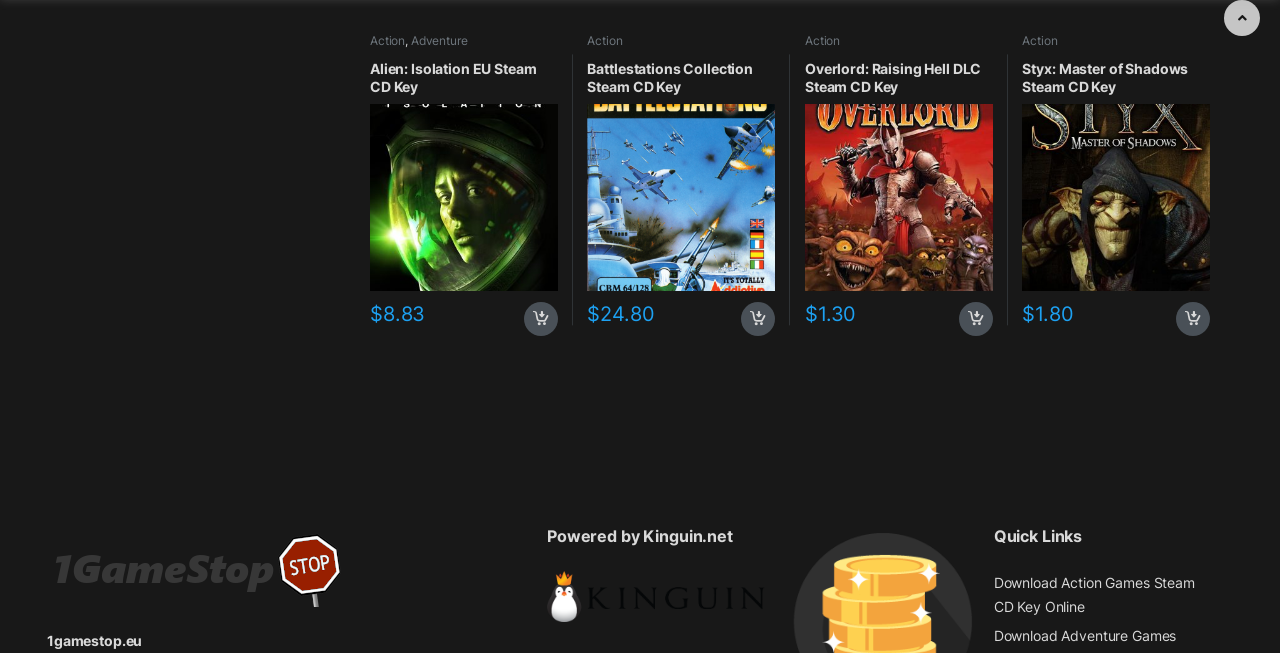What is the price of 'Overlord: Raising Hell DLC Steam CD Key'?
Based on the image, provide a one-word or brief-phrase response.

$1.30